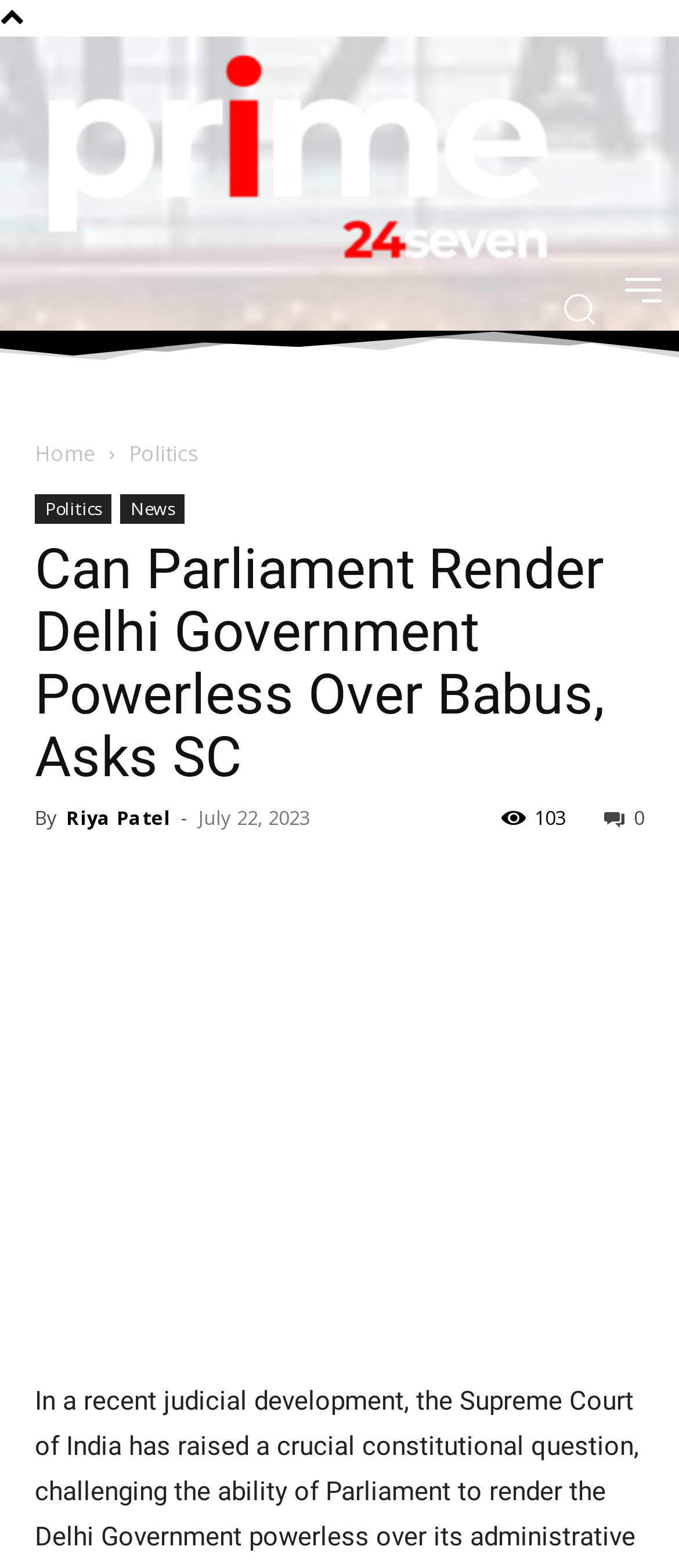Please specify the bounding box coordinates of the region to click in order to perform the following instruction: "Read the article by Riya Patel".

[0.097, 0.513, 0.251, 0.53]